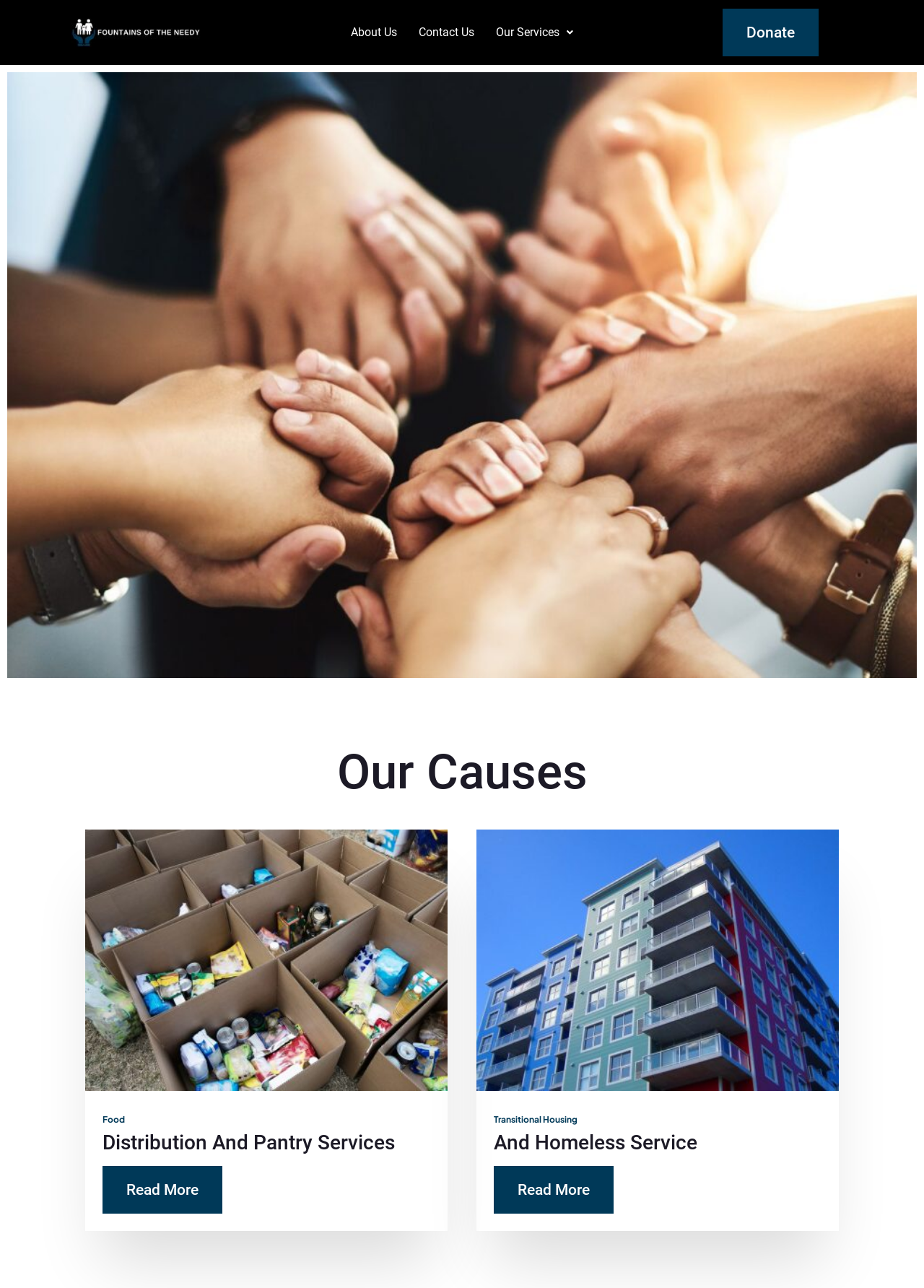What is the purpose of the 'Donate' link?
Refer to the image and provide a concise answer in one word or phrase.

To donate to the organization